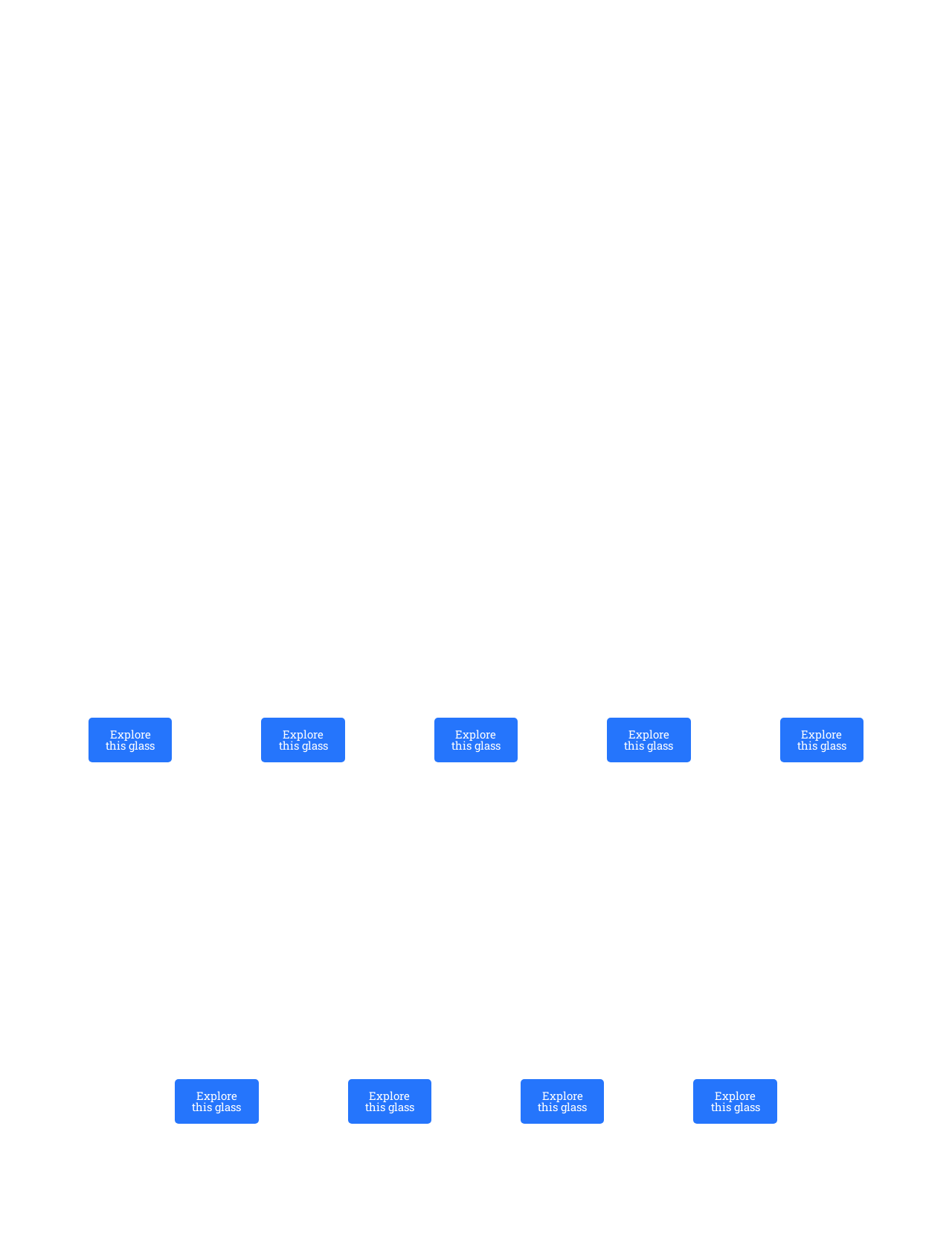Could you highlight the region that needs to be clicked to execute the instruction: "Explore Tempered Glass"?

[0.275, 0.578, 0.362, 0.614]